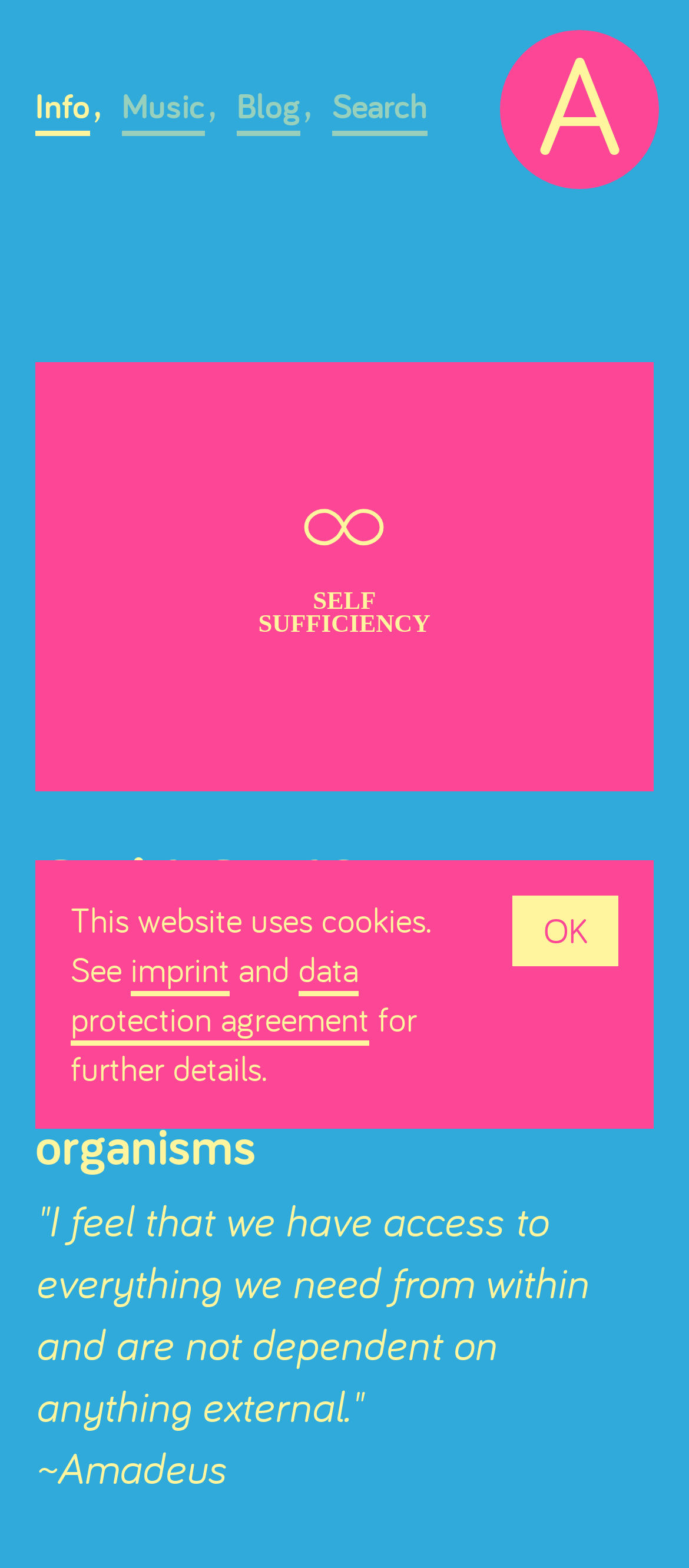Using the element description provided, determine the bounding box coordinates in the format (top-left x, top-left y, bottom-right x, bottom-right y). Ensure that all values are floating point numbers between 0 and 1. Element description: data protection agreement

[0.103, 0.604, 0.536, 0.667]